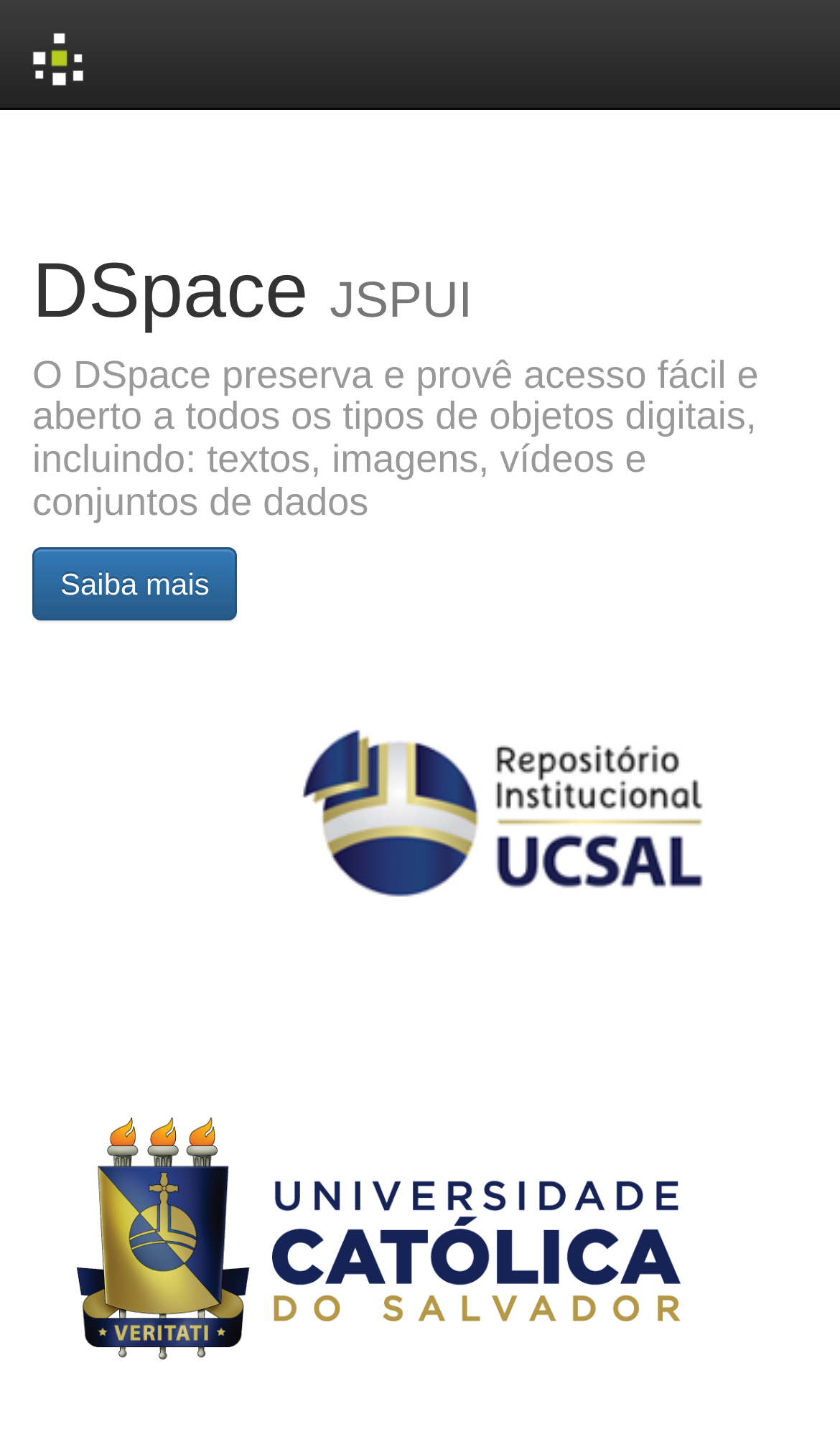Look at the image and answer the question in detail:
What is the image at the bottom right corner?

The image at the bottom right corner is the RI logo, which is an image element with a bounding box coordinate of [0.285, 0.46, 0.91, 0.666]. It is positioned at the bottom right corner of the webpage and is a separate element from the DSpace logo.